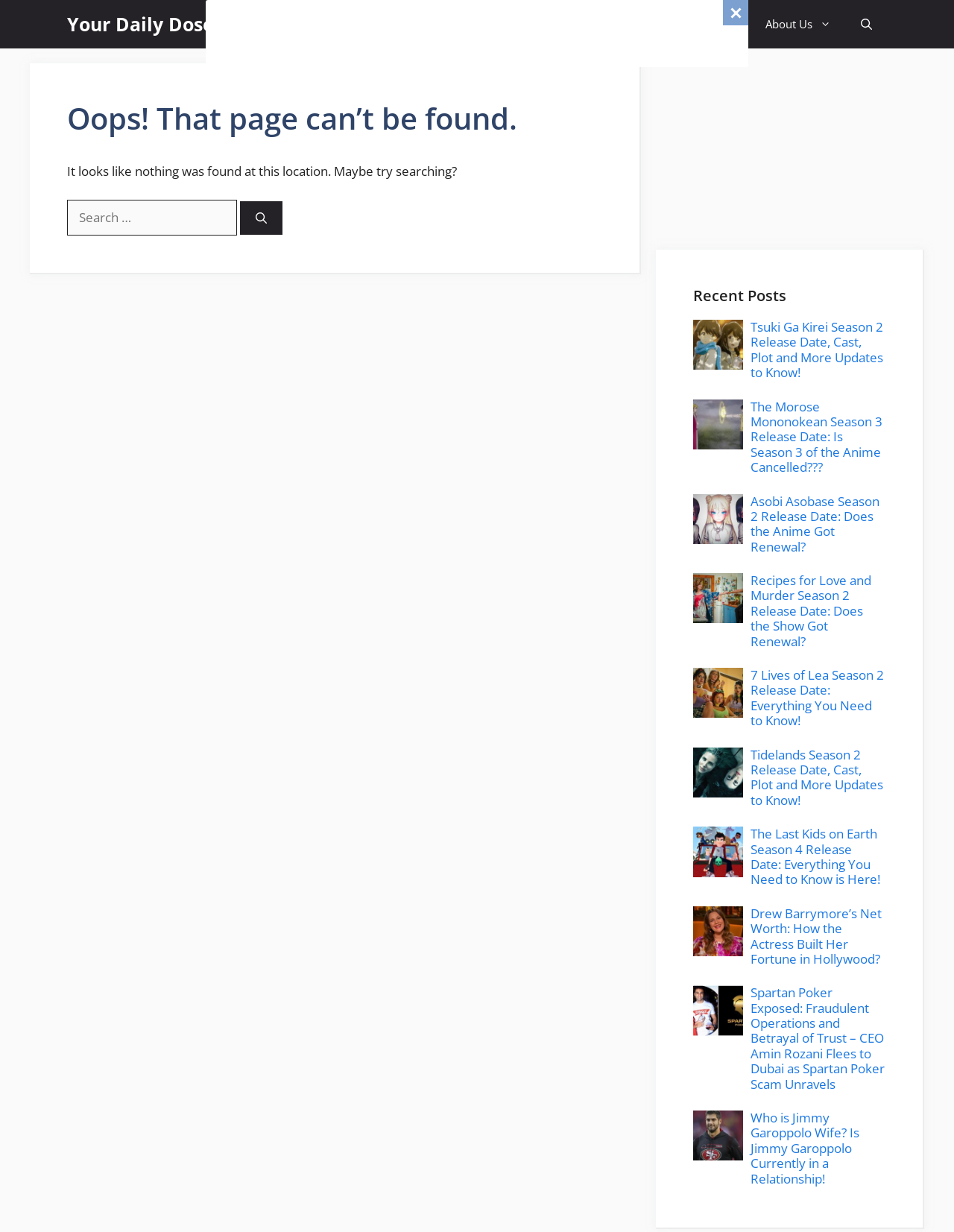Please locate the UI element described by "Celebrities" and provide its bounding box coordinates.

[0.597, 0.0, 0.684, 0.039]